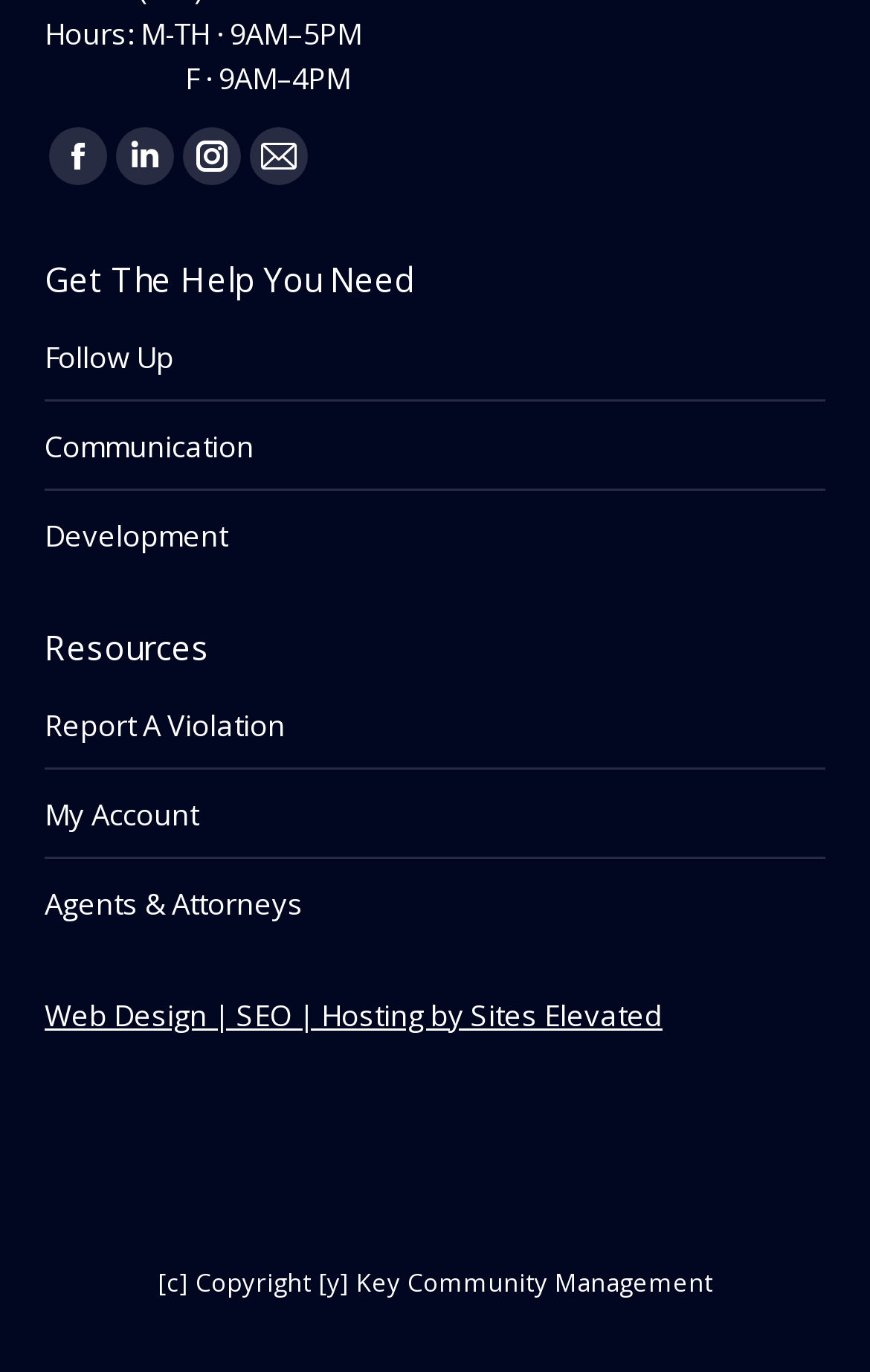Please specify the bounding box coordinates of the clickable region necessary for completing the following instruction: "View Facebook page". The coordinates must consist of four float numbers between 0 and 1, i.e., [left, top, right, bottom].

[0.056, 0.093, 0.123, 0.135]